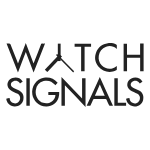What is the purpose of WatchSignals? Please answer the question using a single word or phrase based on the image.

Providing luxury watch price offers